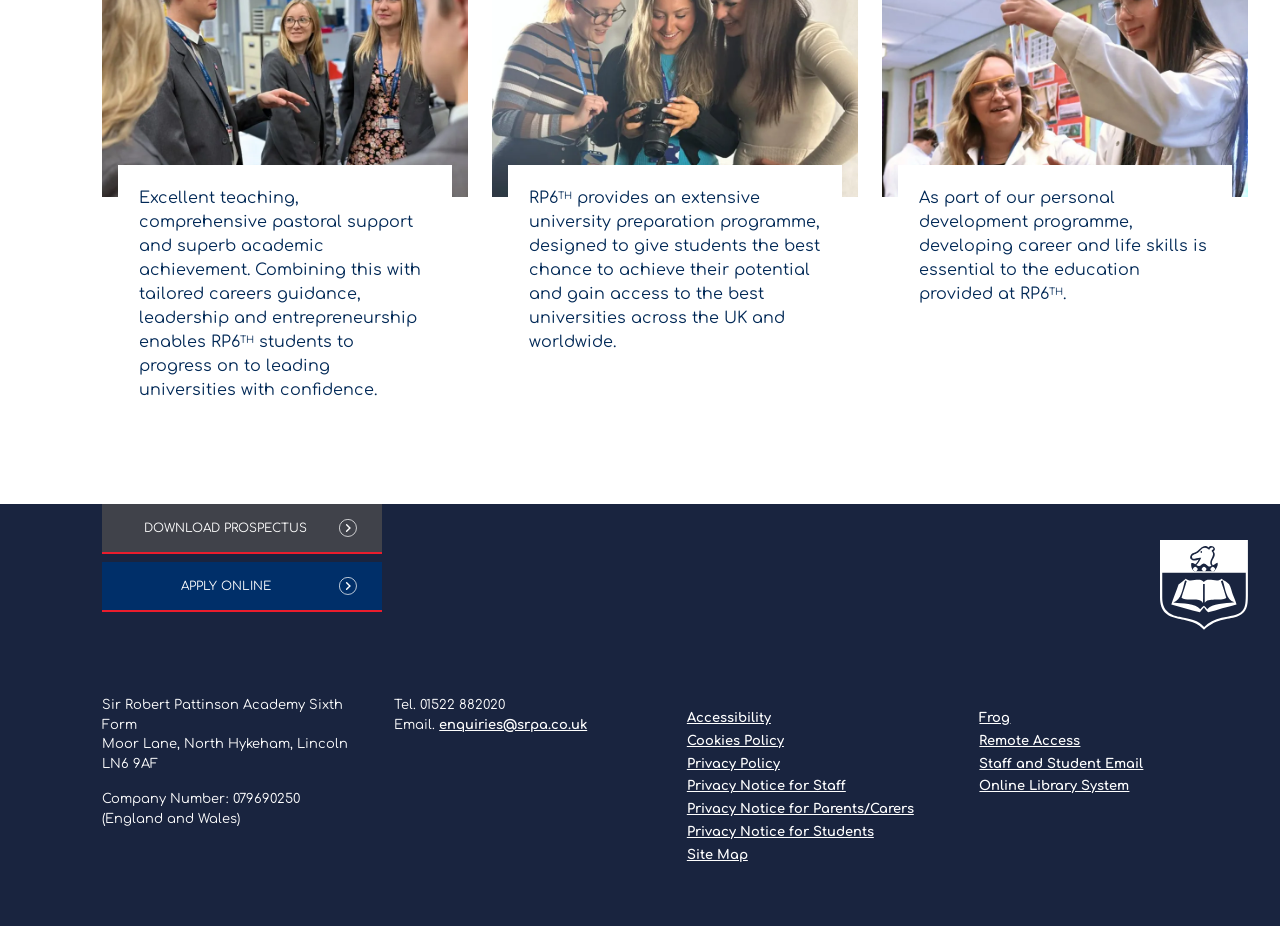Respond to the question below with a concise word or phrase:
What is the address of the academy?

Moor Lane, North Hykeham, Lincoln LN6 9AF